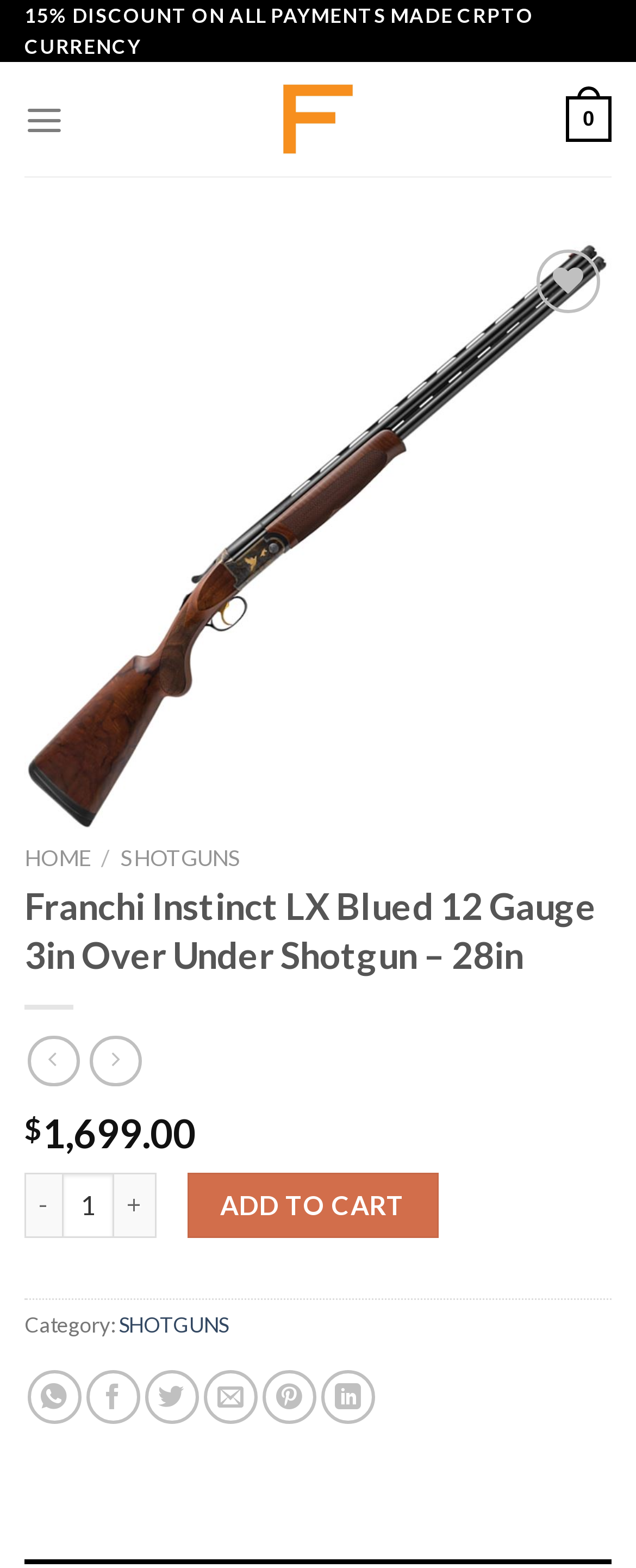Locate the coordinates of the bounding box for the clickable region that fulfills this instruction: "Add to wishlist".

[0.813, 0.211, 0.936, 0.25]